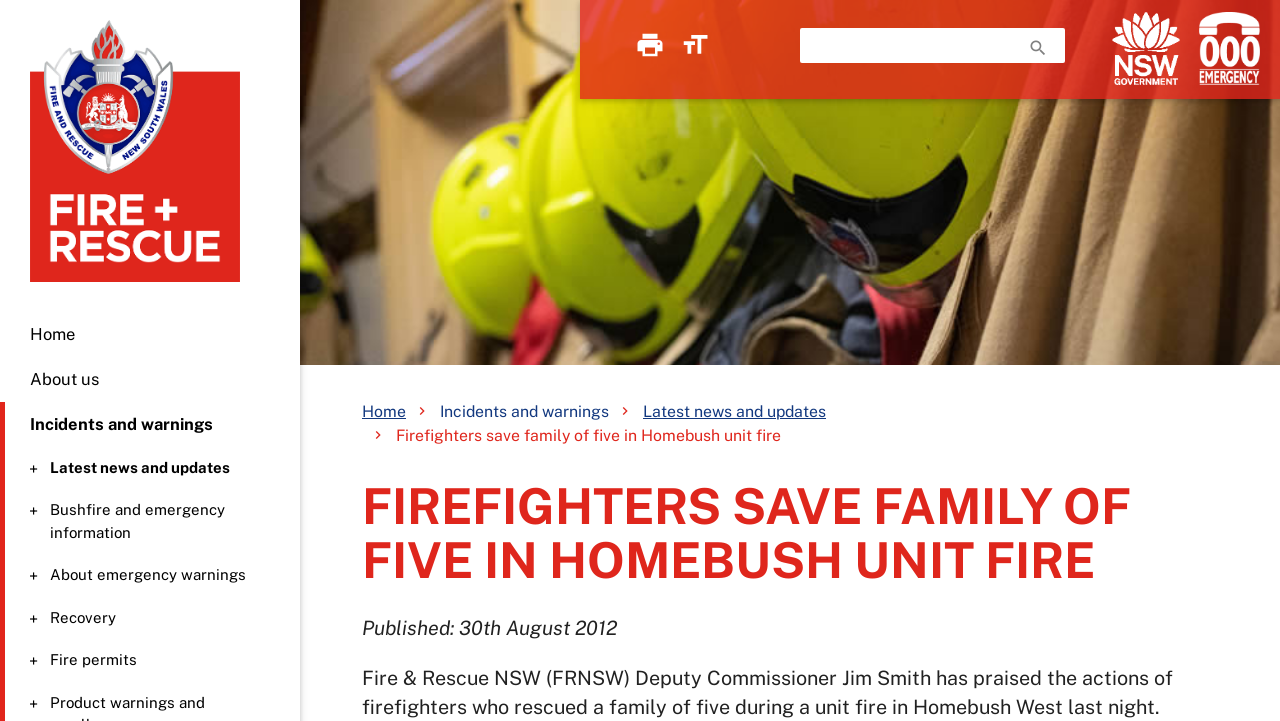Answer the following inquiry with a single word or phrase:
What is the name of the organization that responded to the unit fire?

Fire & Rescue NSW